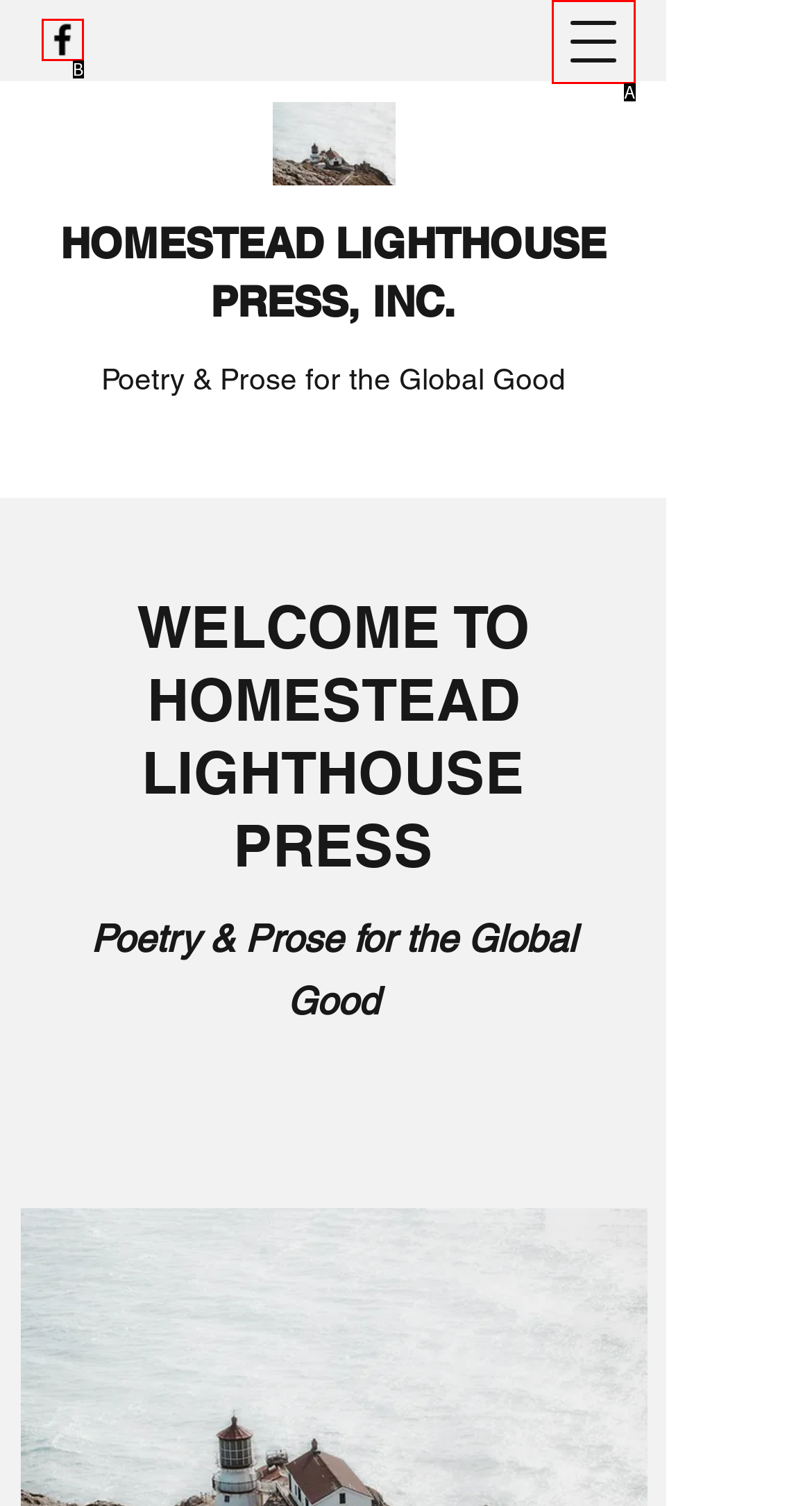From the provided options, which letter corresponds to the element described as: aria-label="Facebook"
Answer with the letter only.

B